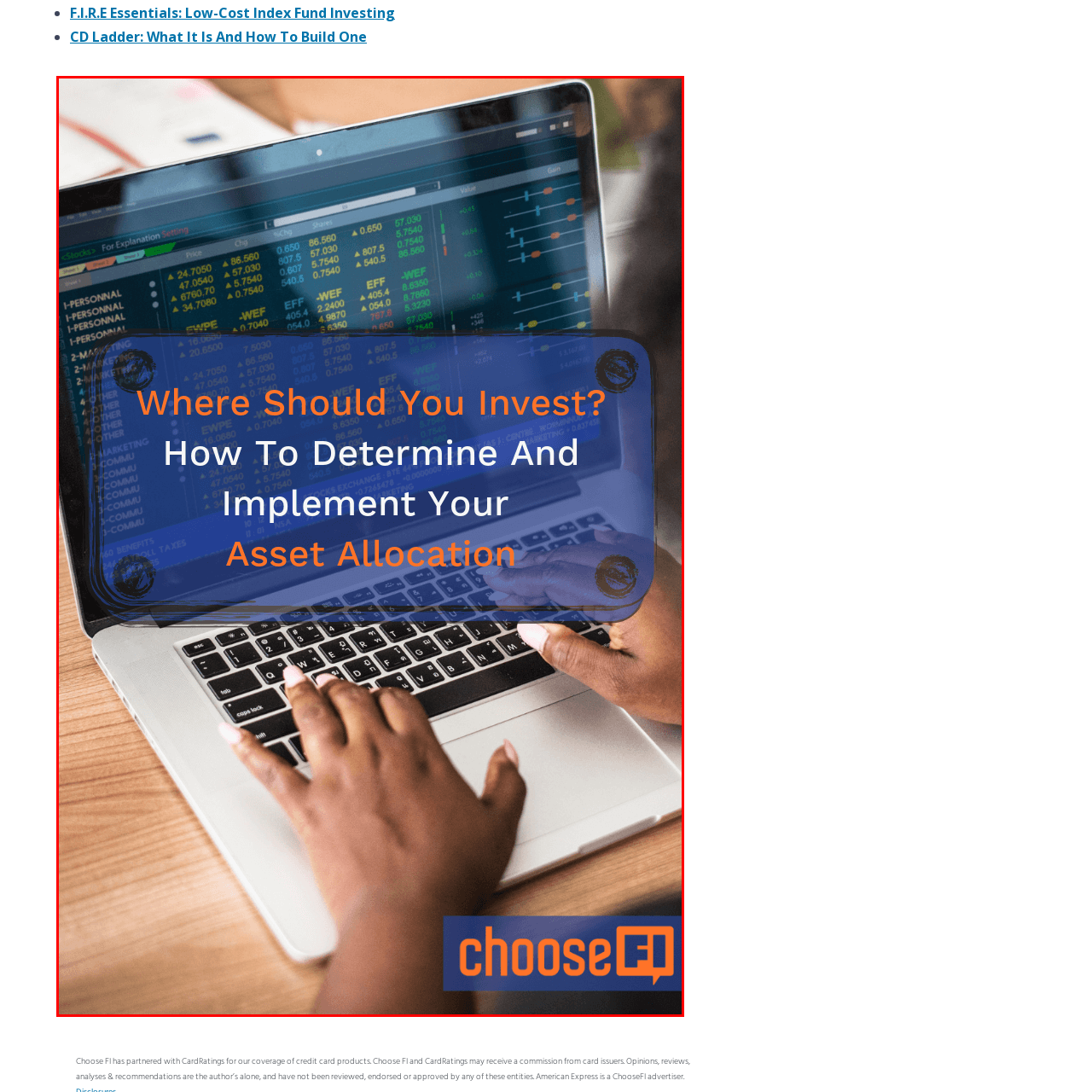What is the setting of the image?
Consider the details within the red bounding box and provide a thorough answer to the question.

The background of the image highlights a workspace, which is likely a home office or study, as it appears to be a quiet and organized environment conducive to focused work or learning.